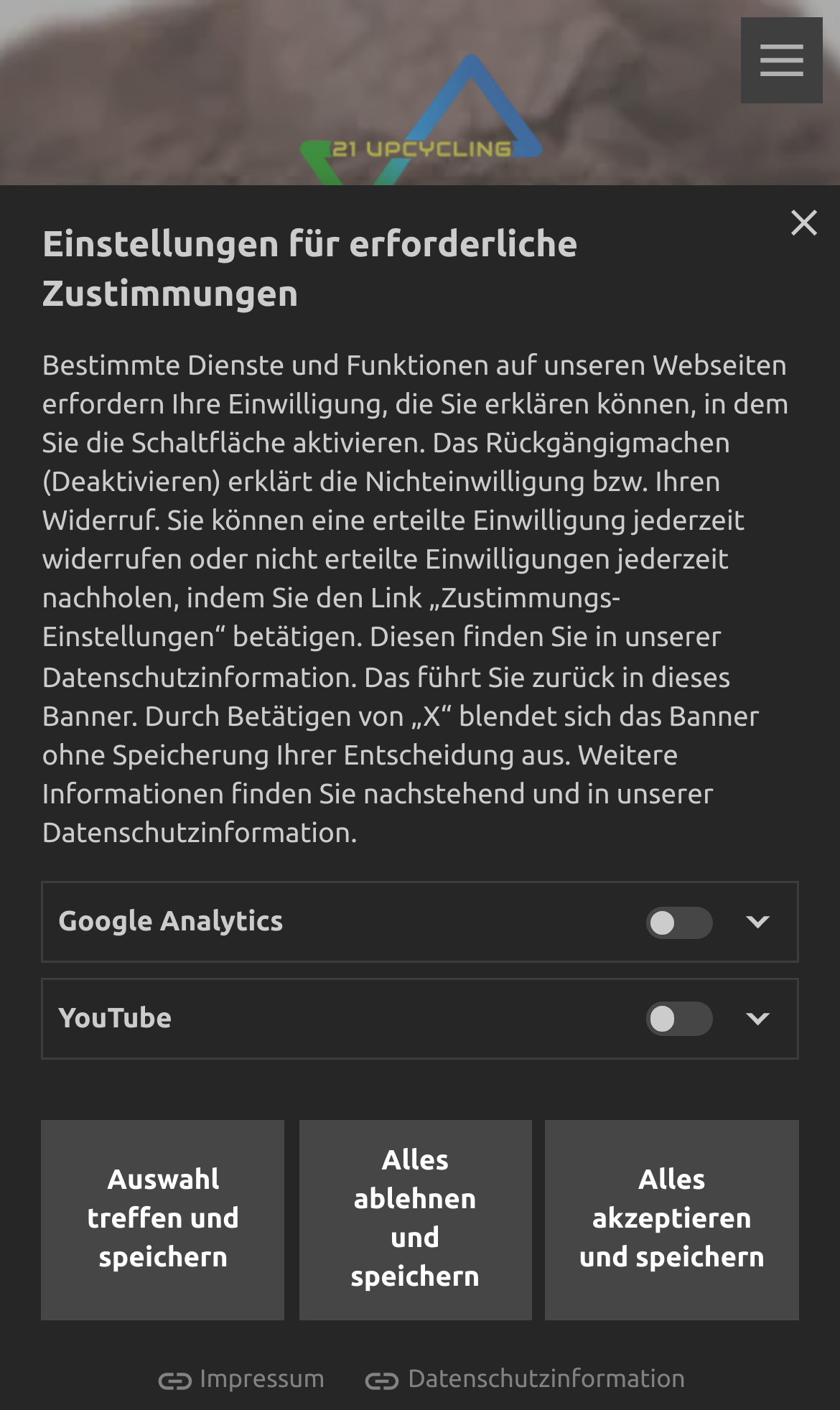Please pinpoint the bounding box coordinates for the region I should click to adhere to this instruction: "Click the logo".

[0.229, 0.01, 0.771, 0.039]